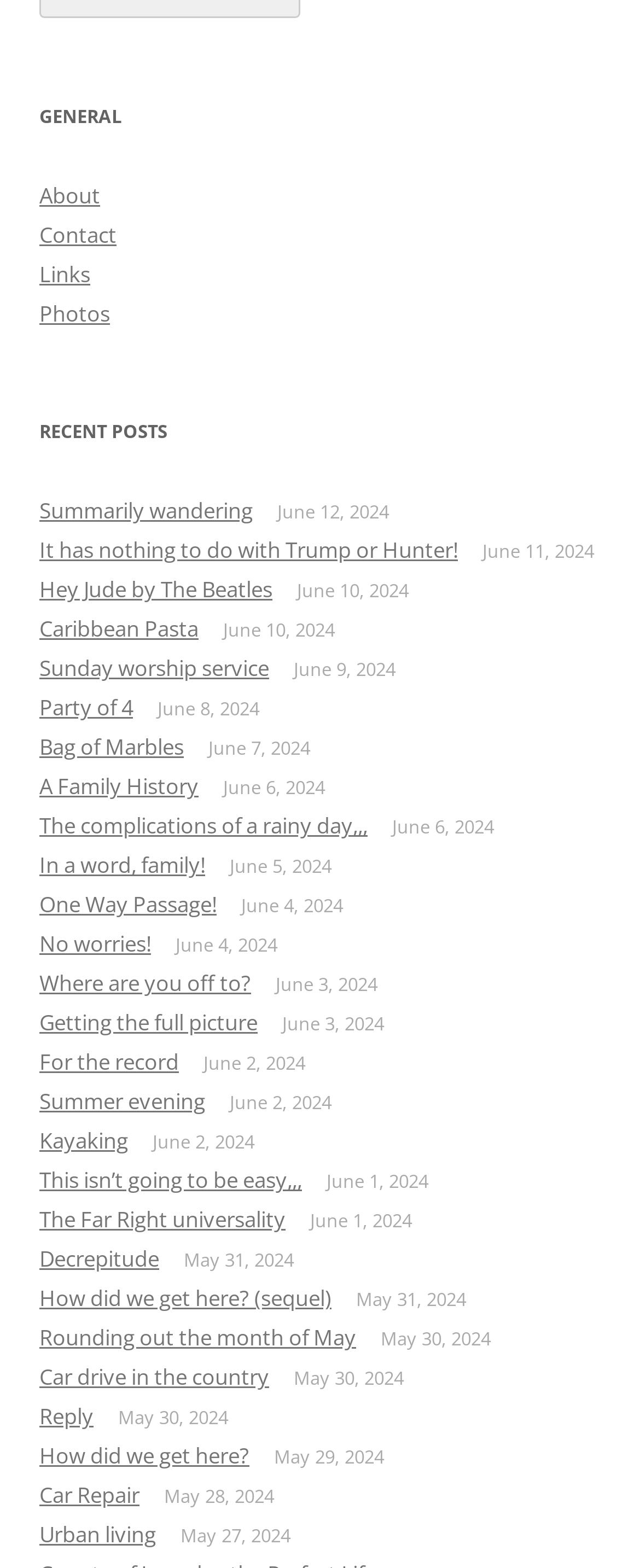Refer to the element description Hey Jude by The Beatles and identify the corresponding bounding box in the screenshot. Format the coordinates as (top-left x, top-left y, bottom-right x, bottom-right y) with values in the range of 0 to 1.

[0.062, 0.367, 0.426, 0.385]